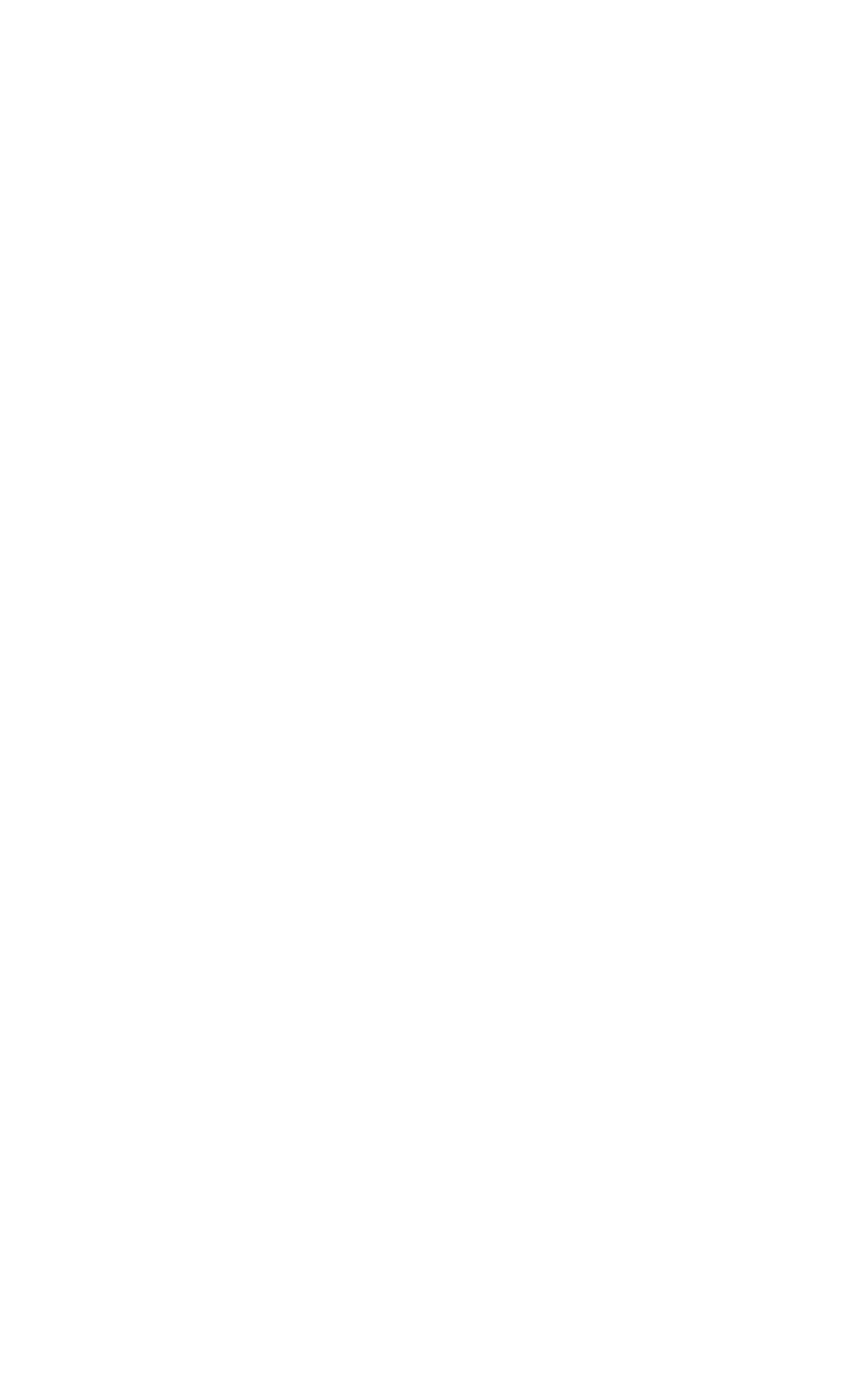Determine the bounding box coordinates for the clickable element required to fulfill the instruction: "Explore 'Culinary histories and cultures'". Provide the coordinates as four float numbers between 0 and 1, i.e., [left, top, right, bottom].

[0.05, 0.25, 0.531, 0.275]